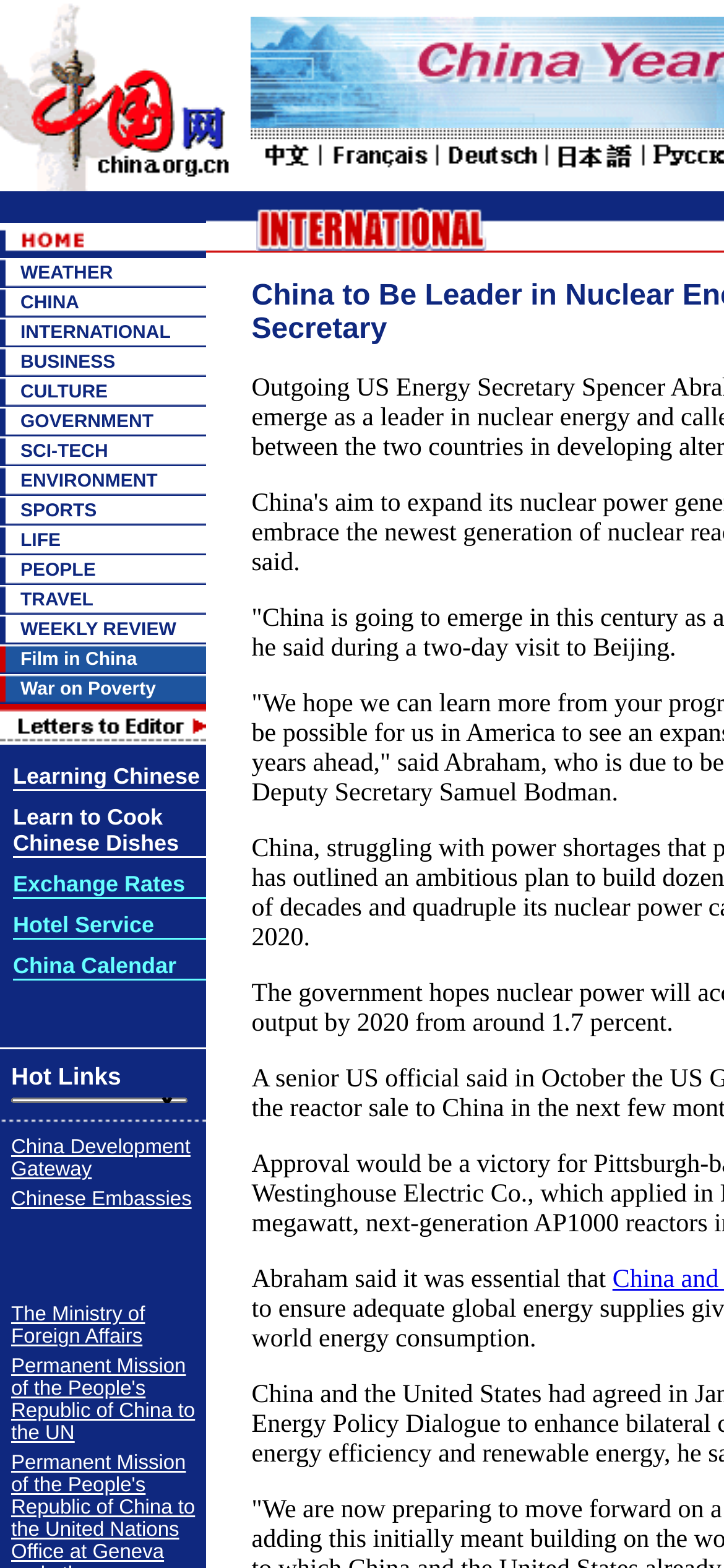Please predict the bounding box coordinates of the element's region where a click is necessary to complete the following instruction: "Click the SCI-TECH link". The coordinates should be represented by four float numbers between 0 and 1, i.e., [left, top, right, bottom].

[0.028, 0.281, 0.149, 0.294]